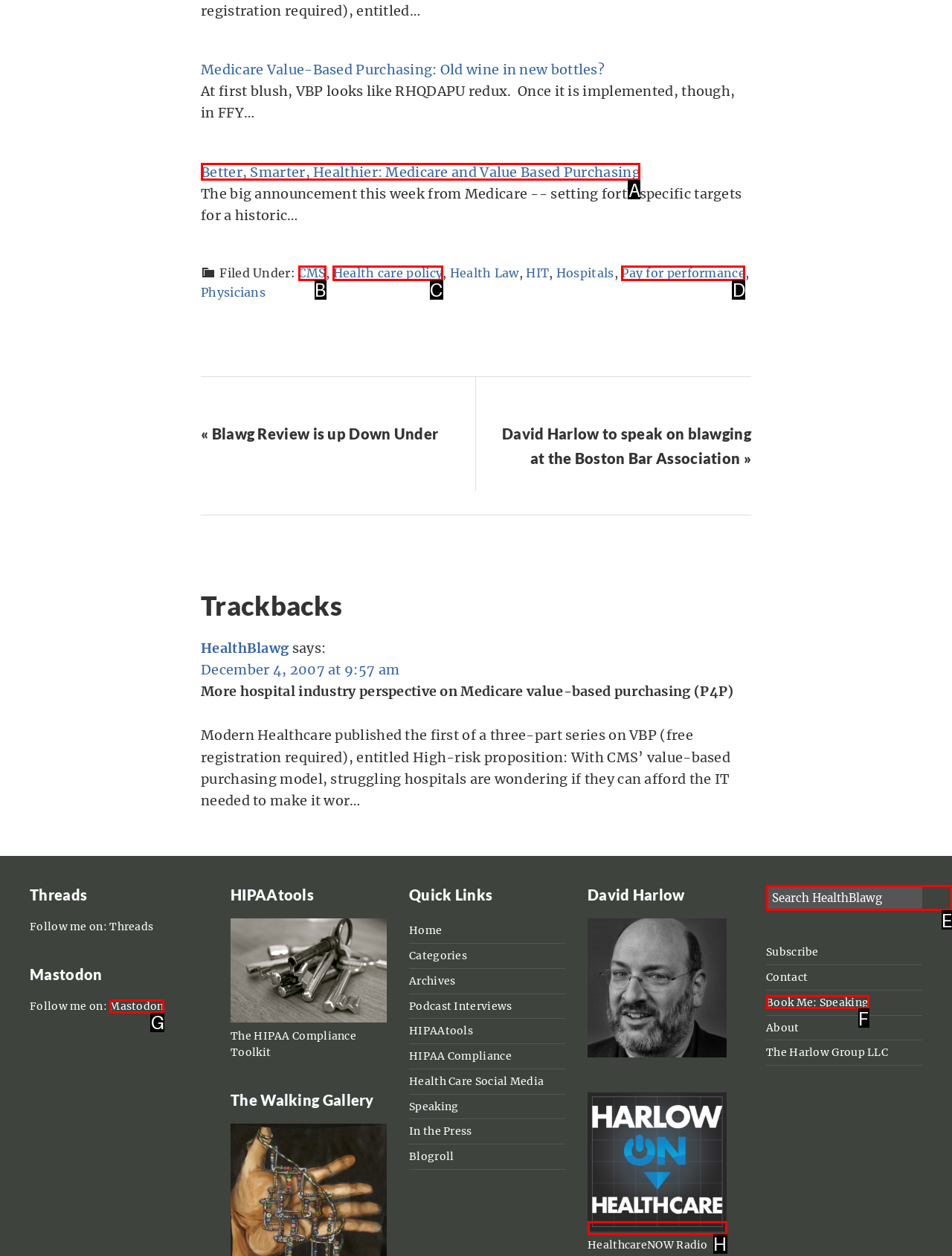Indicate which HTML element you need to click to complete the task: Read the article 'How do you measure moisture in sludge?'. Provide the letter of the selected option directly.

None